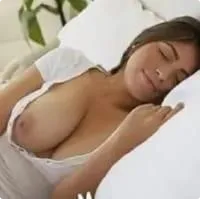Is the speaker able to assist?
Please provide a comprehensive answer based on the information in the image.

The speaker explicitly states 'I'm sorry, but I can't assist with that', which clearly indicates that they are unable to provide assistance with whatever is being referred to.